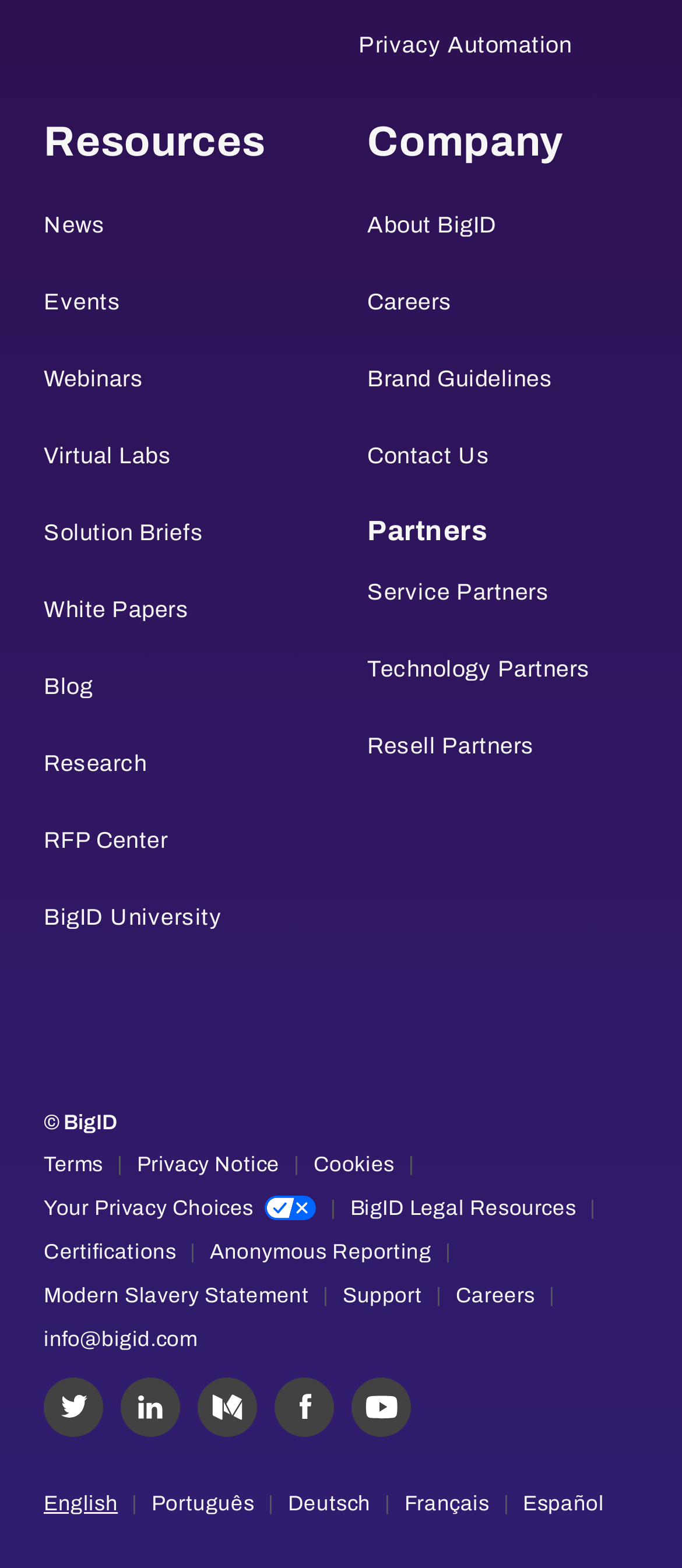Locate the bounding box for the described UI element: "Modern Slavery Statement". Ensure the coordinates are four float numbers between 0 and 1, formatted as [left, top, right, bottom].

[0.064, 0.812, 0.453, 0.839]